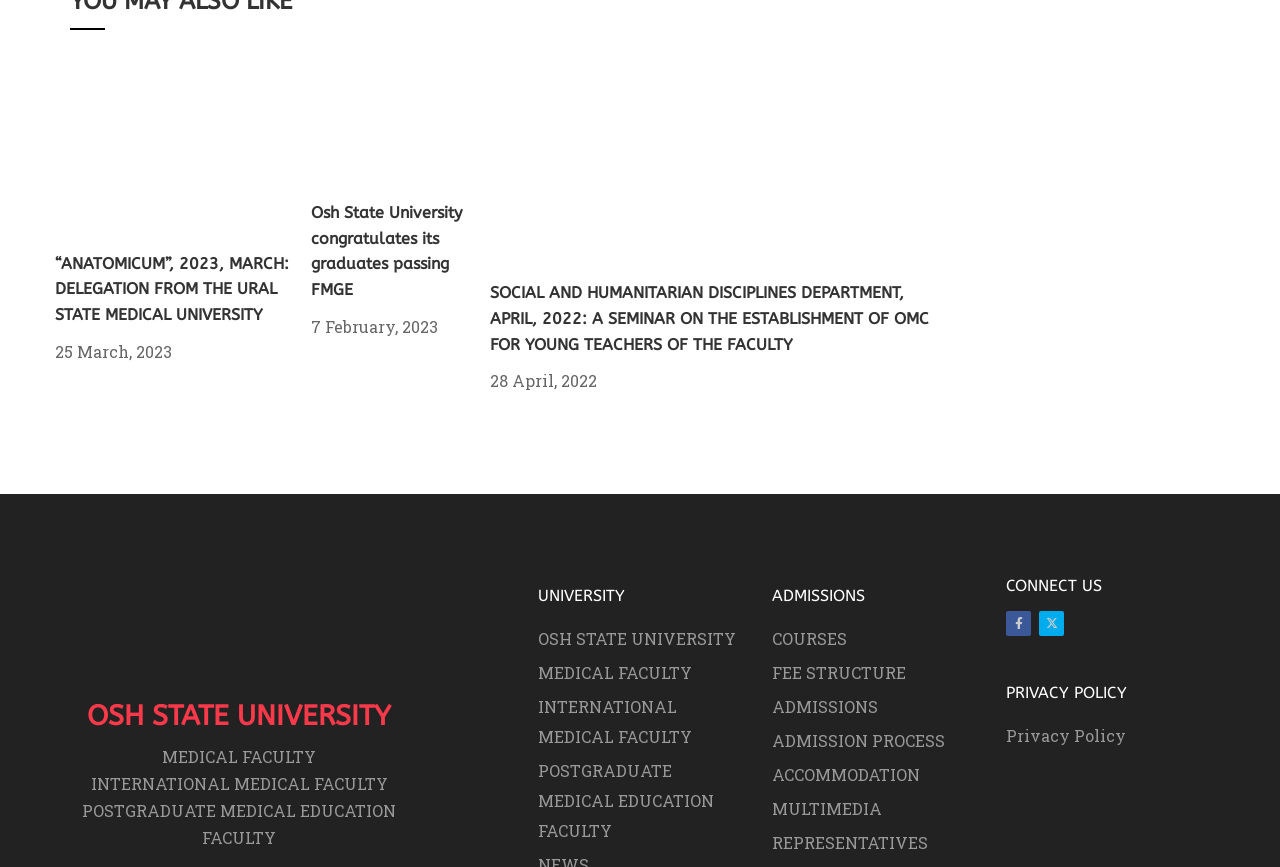What is the link to the admissions page?
From the image, provide a succinct answer in one word or a short phrase.

ADMISSIONS